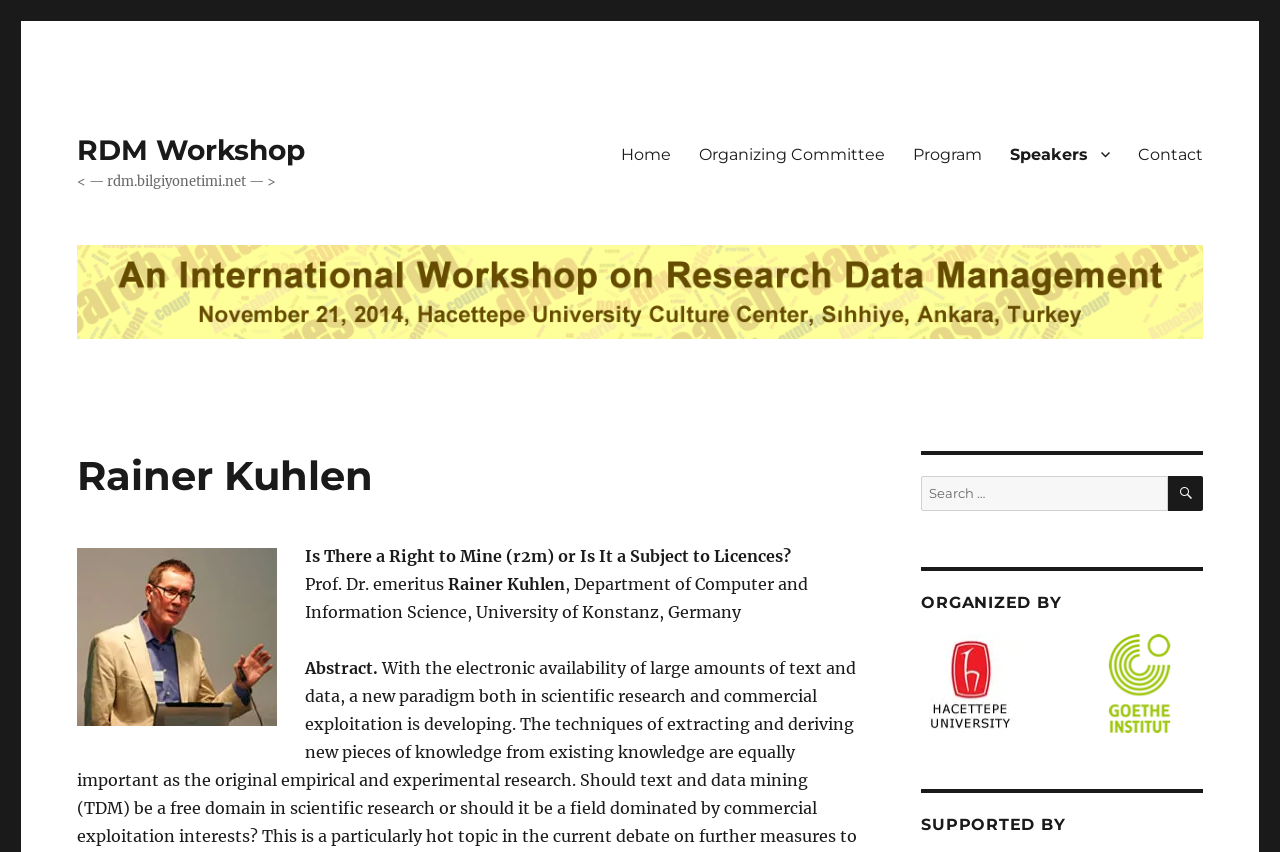Please respond to the question using a single word or phrase:
What is the department of the professor?

Department of Computer and Information Science